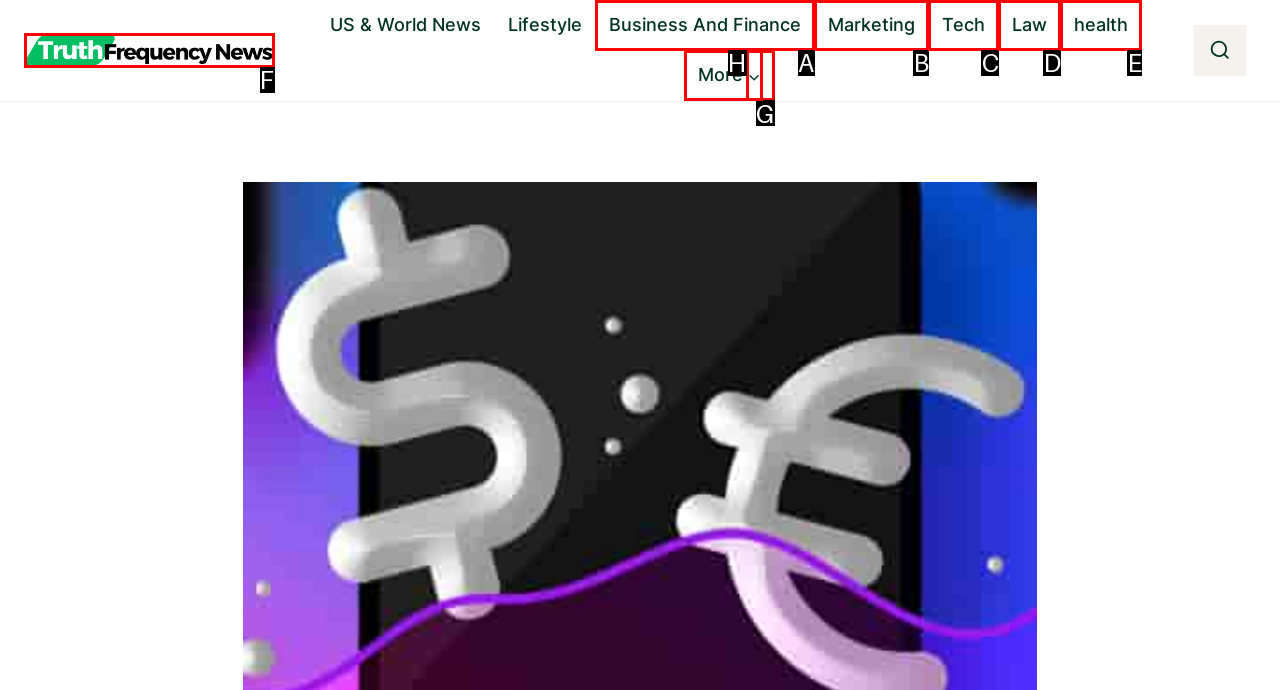Identify the correct UI element to click for this instruction: navigate to Business And Finance
Respond with the appropriate option's letter from the provided choices directly.

A